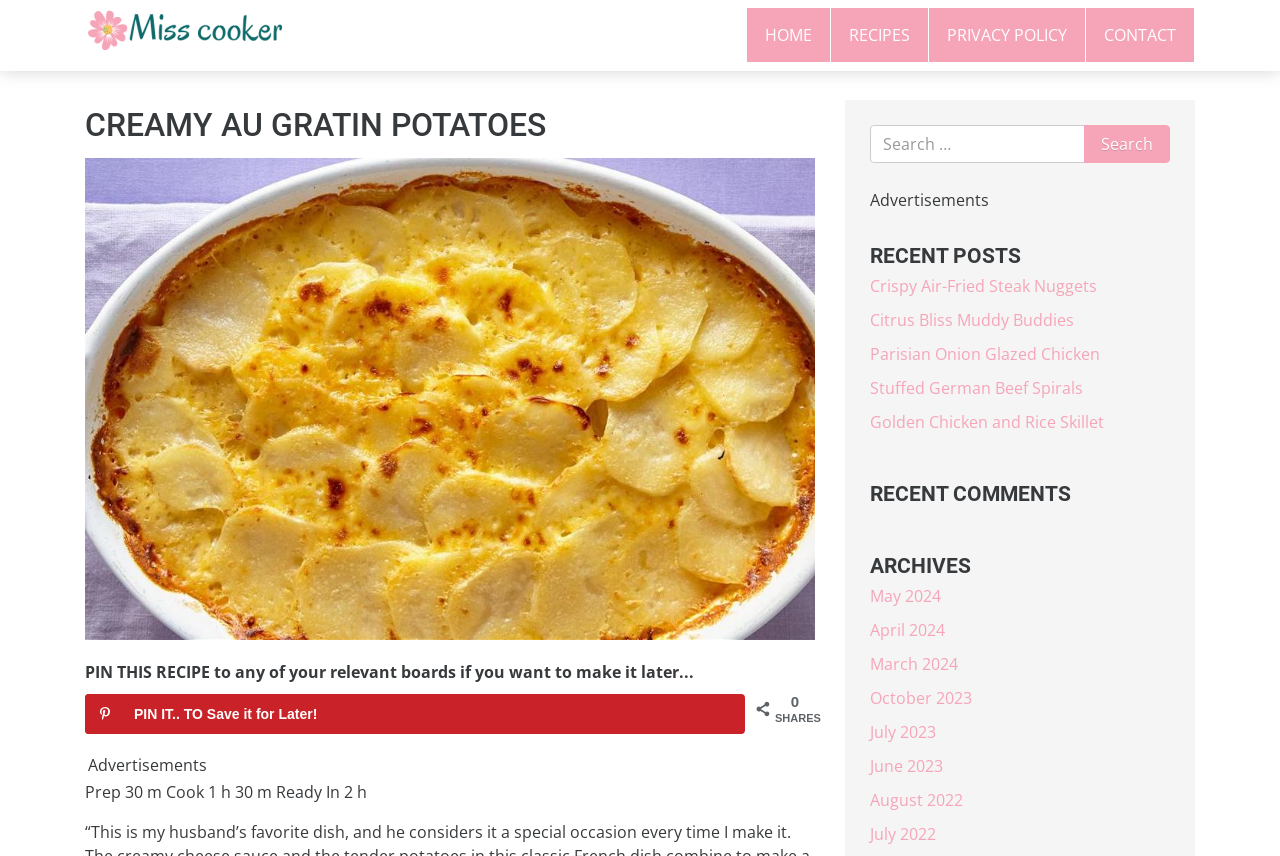Summarize the webpage comprehensively, mentioning all visible components.

This webpage is about a recipe blog, specifically featuring a recipe for "CREAMY AU GRATIN POTATOES". At the top left, there is a logo and a link to "Miss Cooker", accompanied by a small image. Above the main content, there are navigation links to "HOME", "RECIPES", "PRIVACY POLICY", and "CONTACT".

The main content is divided into two sections. On the left, there is a header with the recipe title "CREAMY AU GRATIN POTATOES" and a brief description of the dish. Below this, there is a call-to-action to "PIN THIS RECIPE" to save it for later, accompanied by a Pinterest button and a share count. Further down, there is a section for advertisements.

On the right side, there is a search bar with a textbox and a search button. Below this, there are sections for "RECENT POSTS", "RECENT COMMENTS", and "ARCHIVES". The "RECENT POSTS" section features five links to other recipes, including "Crispy Air-Fried Steak Nuggets" and "Golden Chicken and Rice Skillet". The "ARCHIVES" section has links to monthly archives, ranging from May 2024 to July 2022.

At the bottom of the page, there is a section with preparation and cooking times for the recipe, stating "Prep 30 m Cook 1 h 30 m Ready In 2 h".